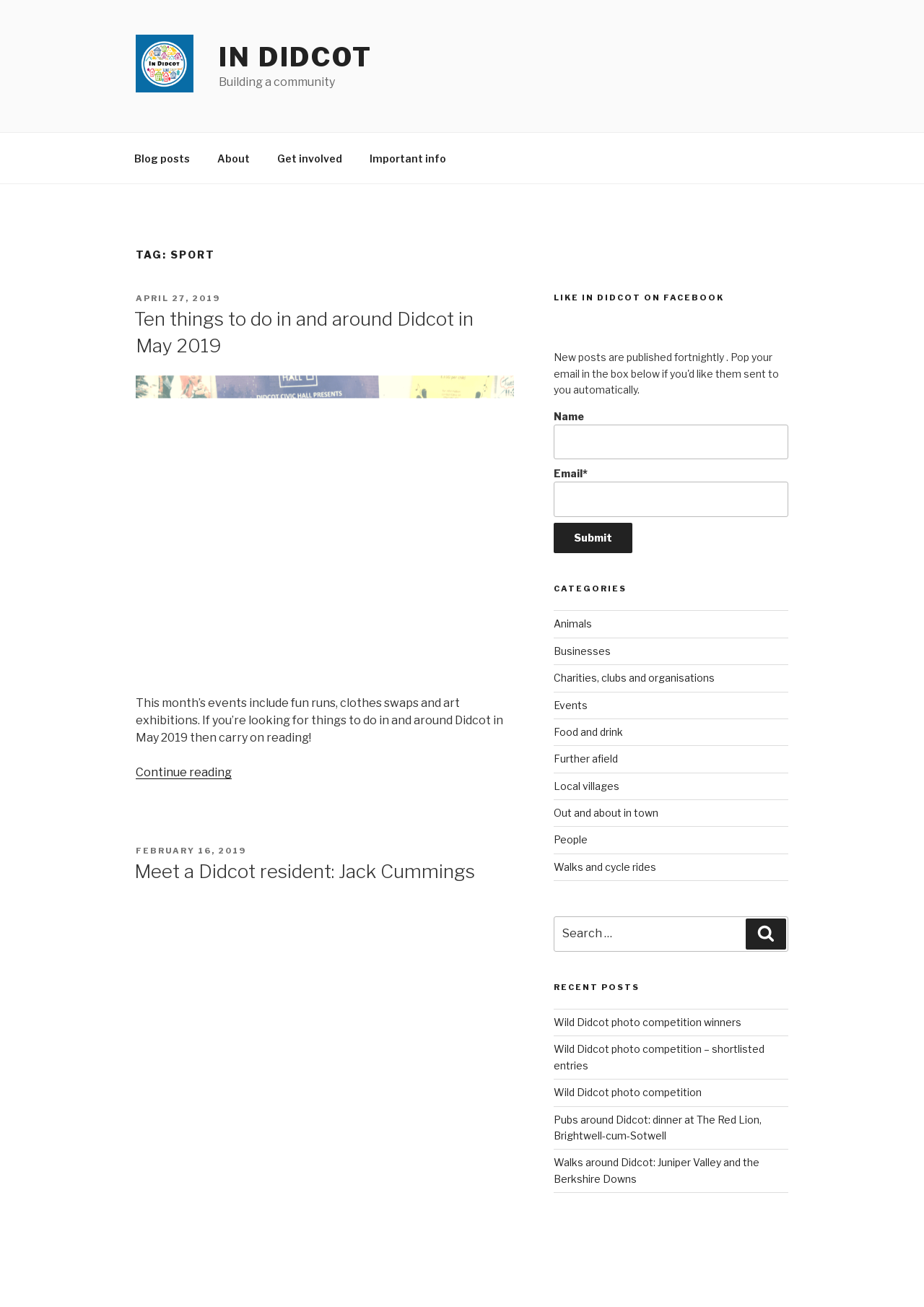Using the details in the image, give a detailed response to the question below:
What is the category of the article 'Ten things to do in and around Didcot in May 2019'?

The article 'Ten things to do in and around Didcot in May 2019' is categorized under 'Events' because it lists various events happening in and around Didcot in May 2019, such as fun runs, clothes swaps, and art exhibitions.